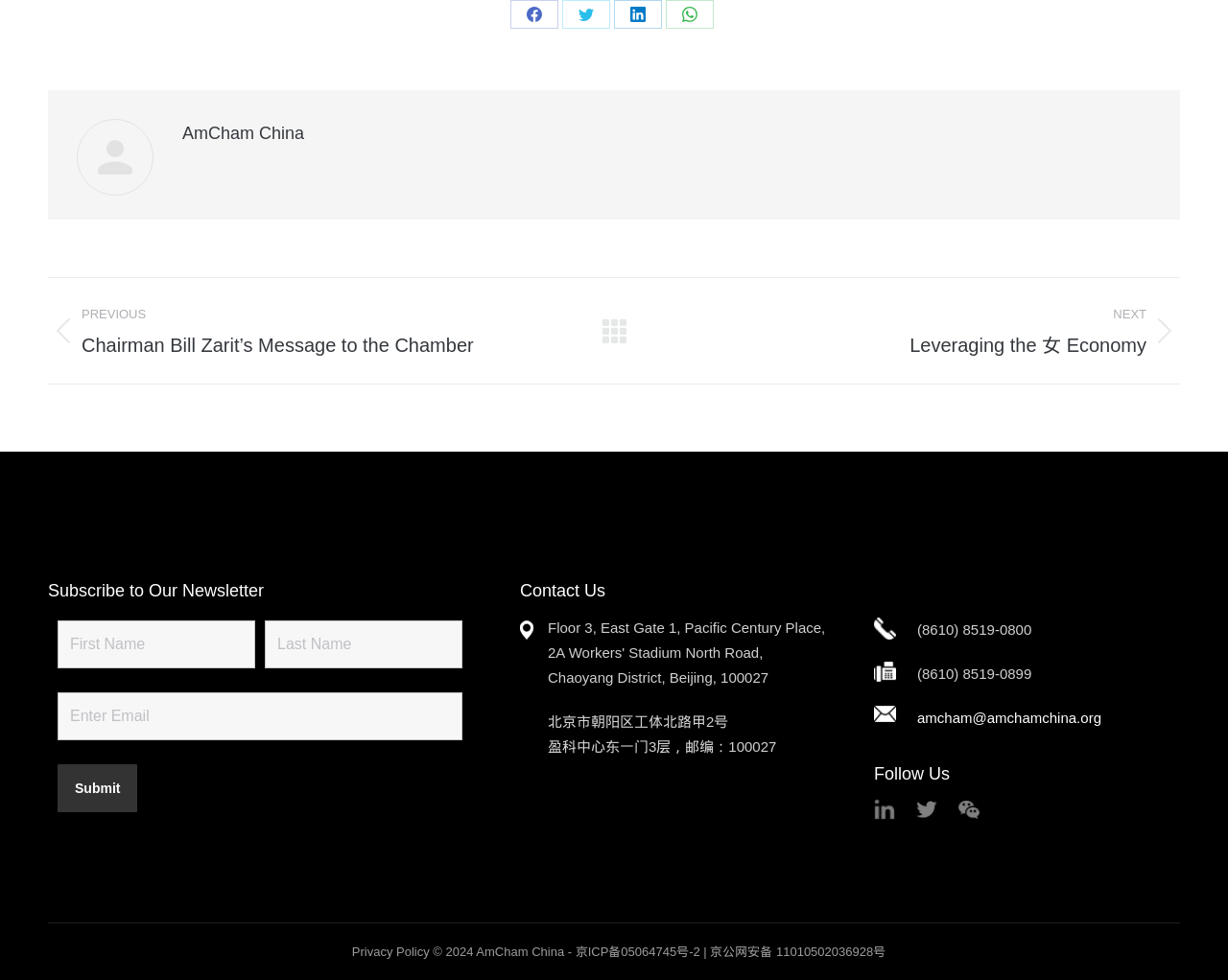What is the name of the organization?
Give a thorough and detailed response to the question.

The name of the organization can be found in the heading element with the text 'AmCham China' which is located at the top of the webpage.